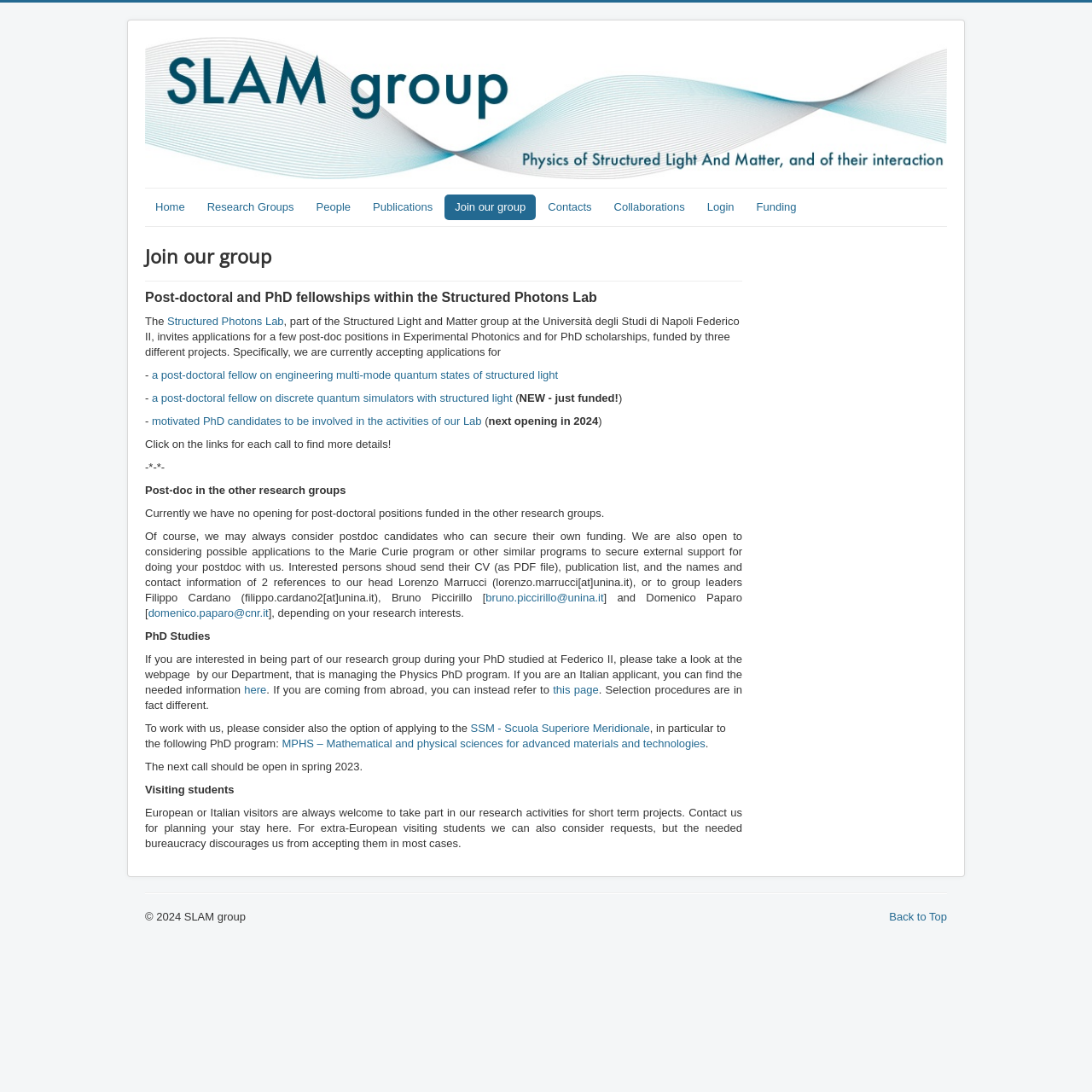Identify the bounding box of the UI element described as follows: "SSM - Scuola Superiore Meridionale". Provide the coordinates as four float numbers in the range of 0 to 1 [left, top, right, bottom].

[0.431, 0.661, 0.595, 0.672]